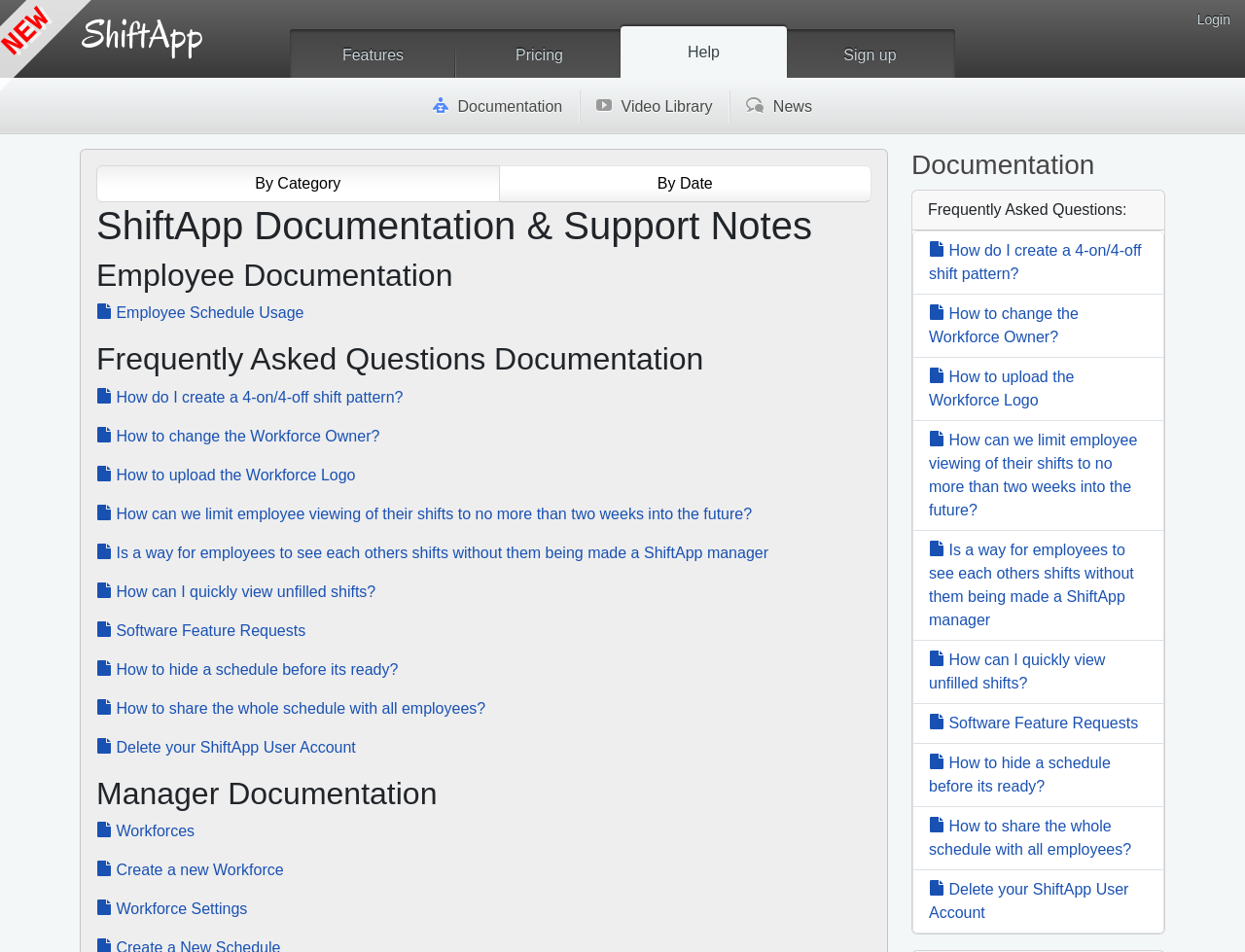Create a detailed narrative of the webpage’s visual and textual elements.

The webpage is dedicated to providing information, documentation, and support notes for ShiftApp Work Schedule Software, catering to staff, managers, and employees. 

At the top-left corner, there is a ShiftApp logo, which is a clickable link. Next to it, there are four main navigation links: Features, Pricing, Help, and Sign up, aligned horizontally. On the top-right corner, there is a Login link.

Below the navigation links, there are three main sections. The first section has three links: "Documentation", "v Video Library", and "( News", aligned horizontally. The second section has two links: "By Category" and "By Date", also aligned horizontally.

The main content area is divided into three columns. The left column has several headings, including "ShiftApp Documentation & Support Notes", "Employee Documentation", "Frequently Asked Questions Documentation", and "Manager Documentation". Under each heading, there are multiple links to specific documentation pages, such as "How do I create a 4-on/4-off shift pattern?" and "How to change the Workforce Owner?".

The middle column has a heading "Documentation" and a subheading "Frequently Asked Questions:". Below the subheading, there are multiple links to FAQs, similar to those in the left column.

There are no images on the page except for the ShiftApp logo at the top-left corner. Overall, the webpage is a comprehensive resource for ShiftApp users, providing easy access to various documentation and support materials.